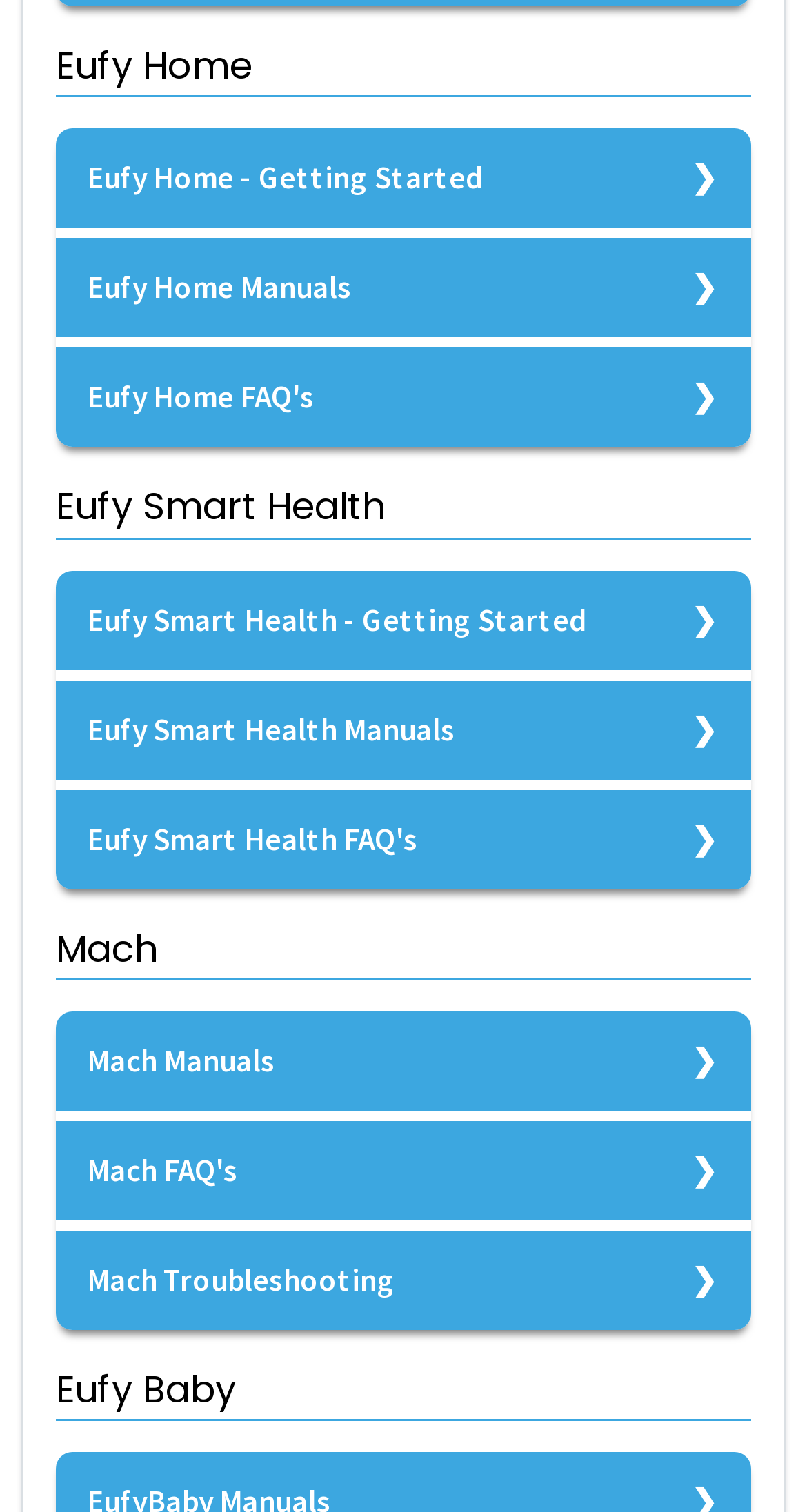Given the element description View all 17, specify the bounding box coordinates of the corresponding UI element in the format (top-left x, top-left y, bottom-right x, bottom-right y). All values must be between 0 and 1.

[0.103, 0.508, 0.323, 0.531]